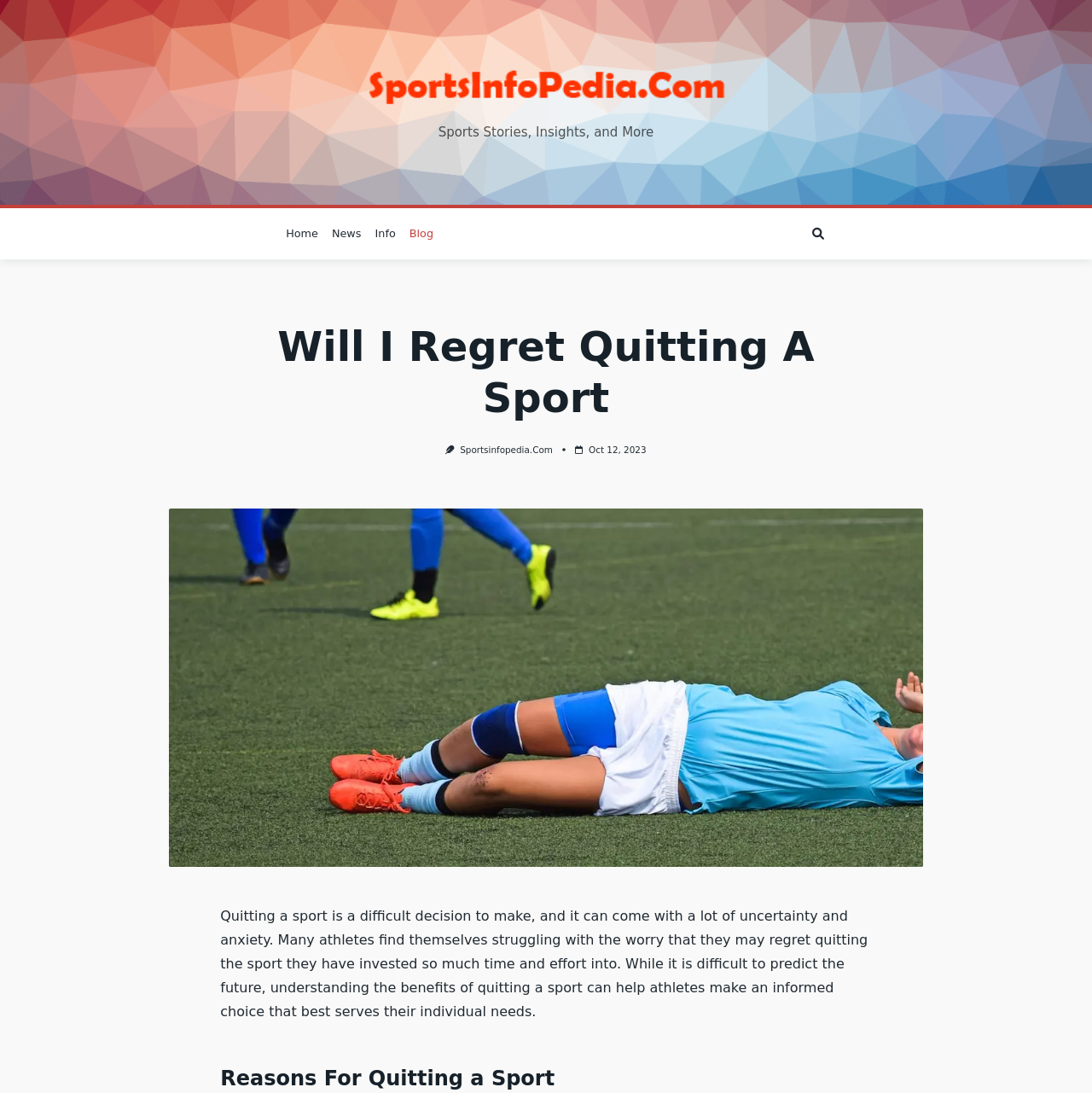Predict the bounding box coordinates for the UI element described as: "Oct 12, 2023". The coordinates should be four float numbers between 0 and 1, presented as [left, top, right, bottom].

[0.539, 0.407, 0.592, 0.416]